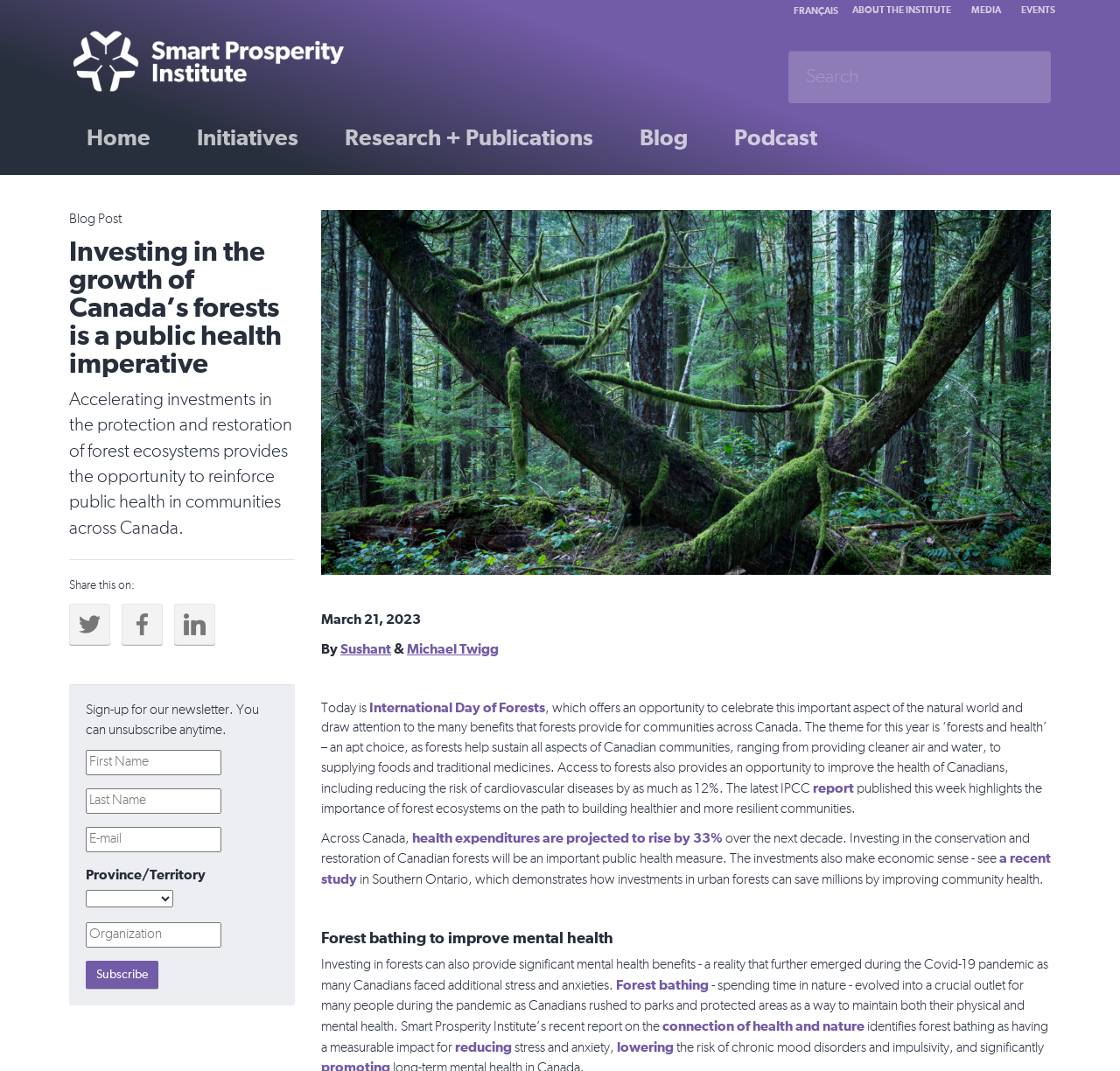Using the description: "name="subscribe" value="Subscribe"", identify the bounding box of the corresponding UI element in the screenshot.

[0.077, 0.897, 0.141, 0.923]